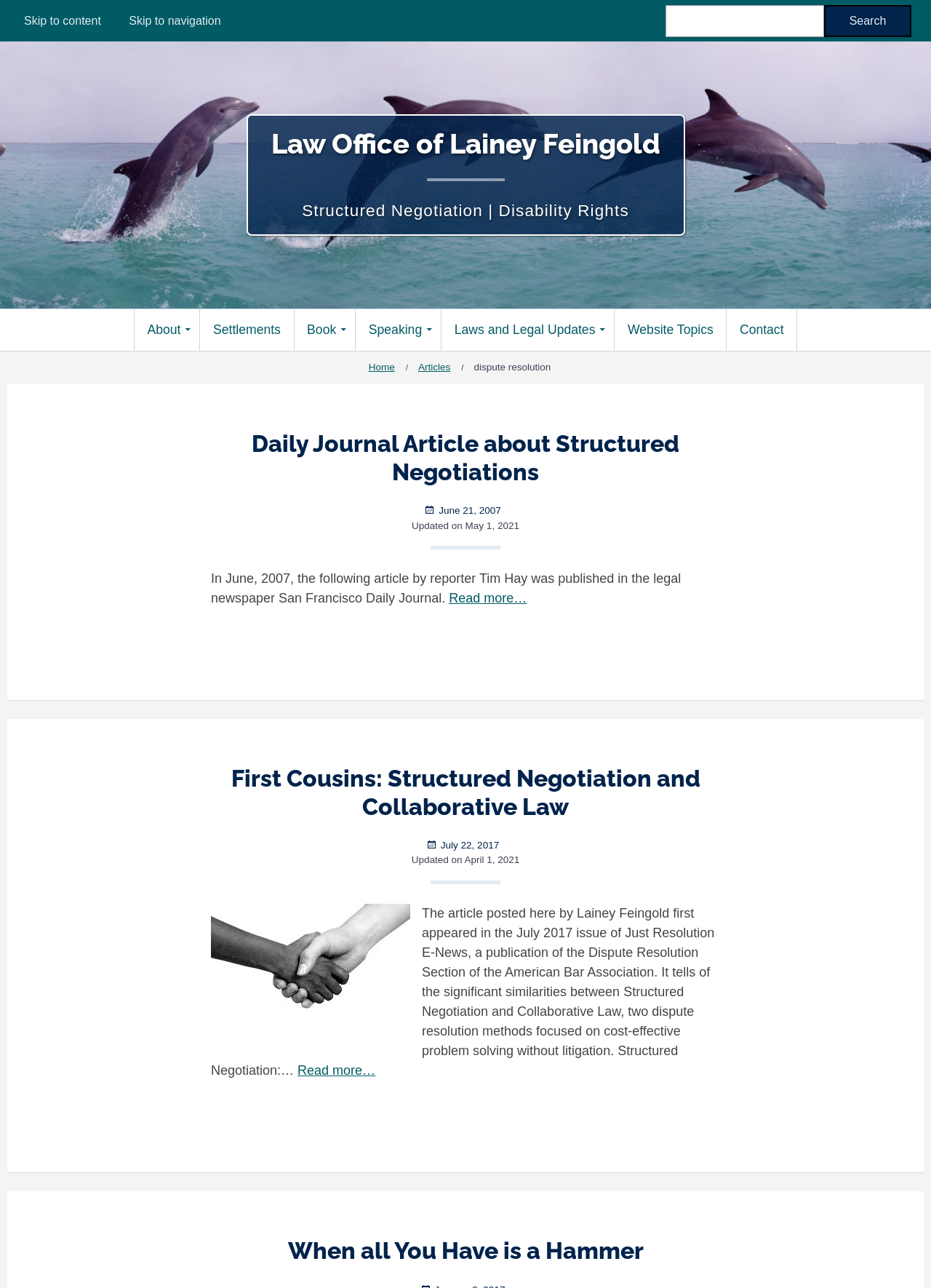What is the topic of the first article on this webpage?
Please describe in detail the information shown in the image to answer the question.

The first article on the webpage has a heading 'Daily Journal Article about Structured Negotiations', which suggests that the topic of the article is structured negotiations. The article also contains a link to read more, indicating that the user can access the full article by clicking on the link.